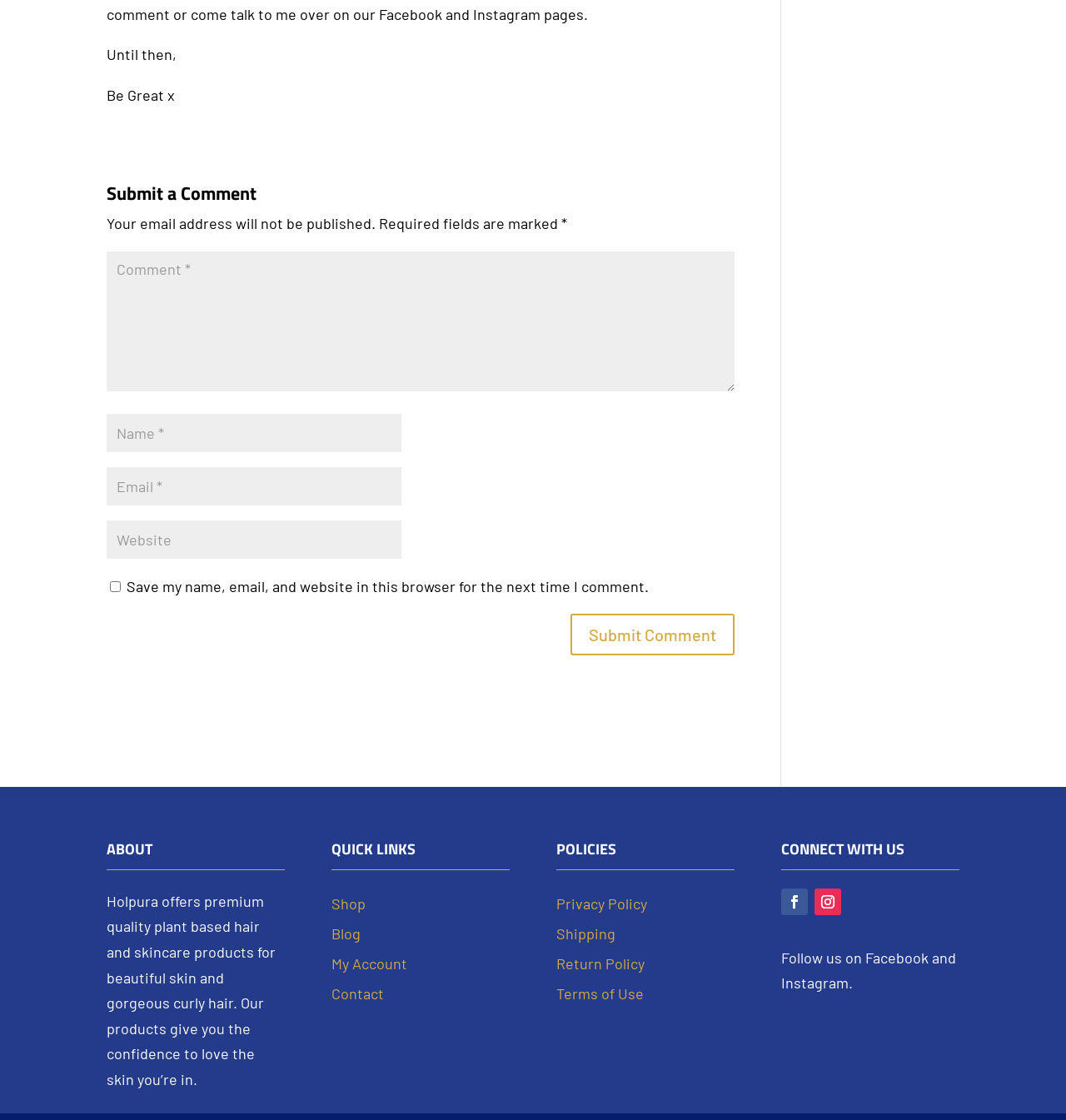What is the name of the section that lists 'Shop', 'Blog', and 'My Account'?
Based on the content of the image, thoroughly explain and answer the question.

The section that lists 'Shop', 'Blog', and 'My Account' is labeled as 'QUICK LINKS', providing quick access to these pages.